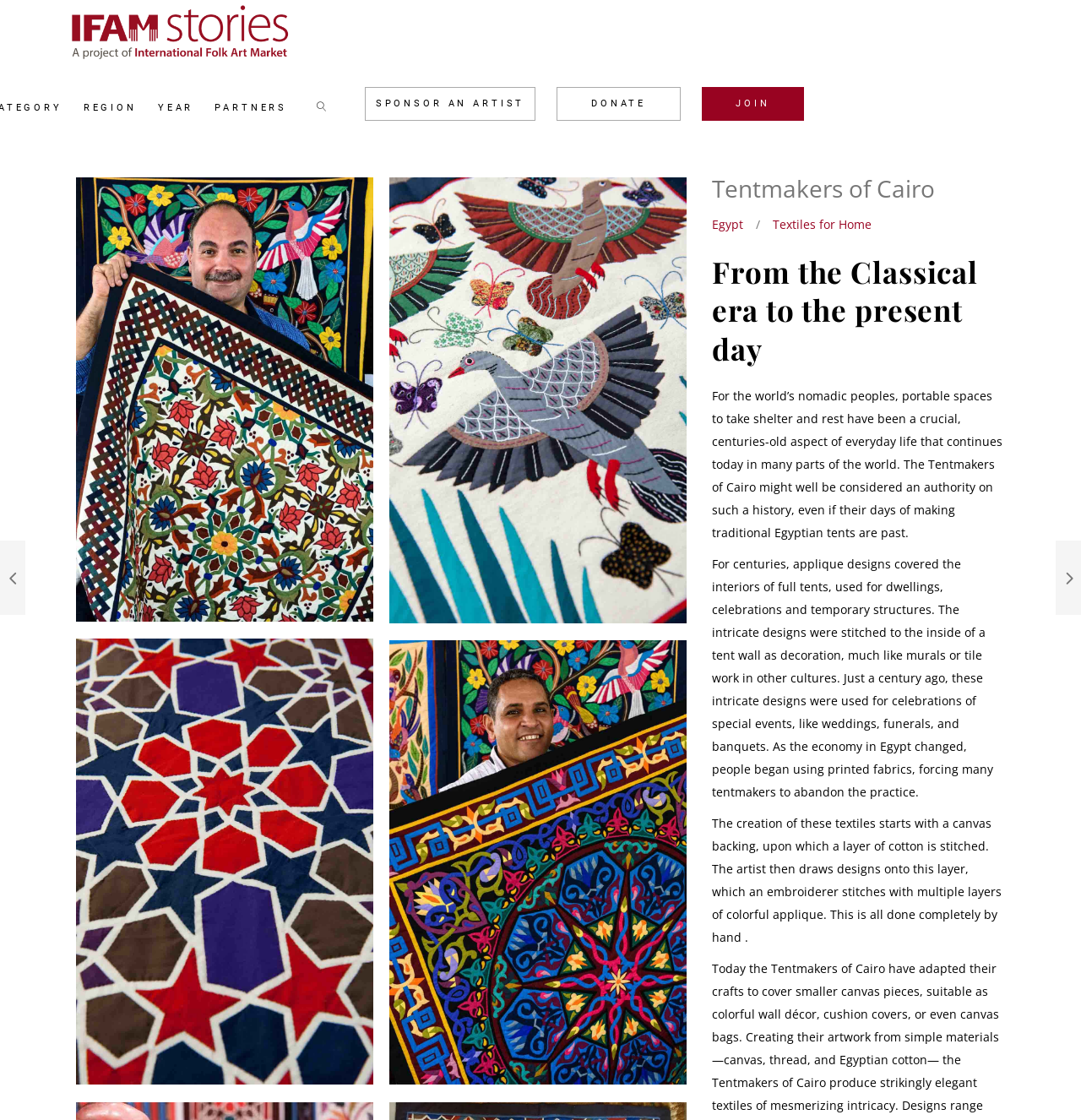Please analyze the image and provide a thorough answer to the question:
How many navigation links are at the top of the webpage?

There are six navigation links at the top of the webpage, which are 'REGION', 'YEAR', 'PARTNERS', '', 'SPONSOR AN ARTIST', and 'DONATE'.